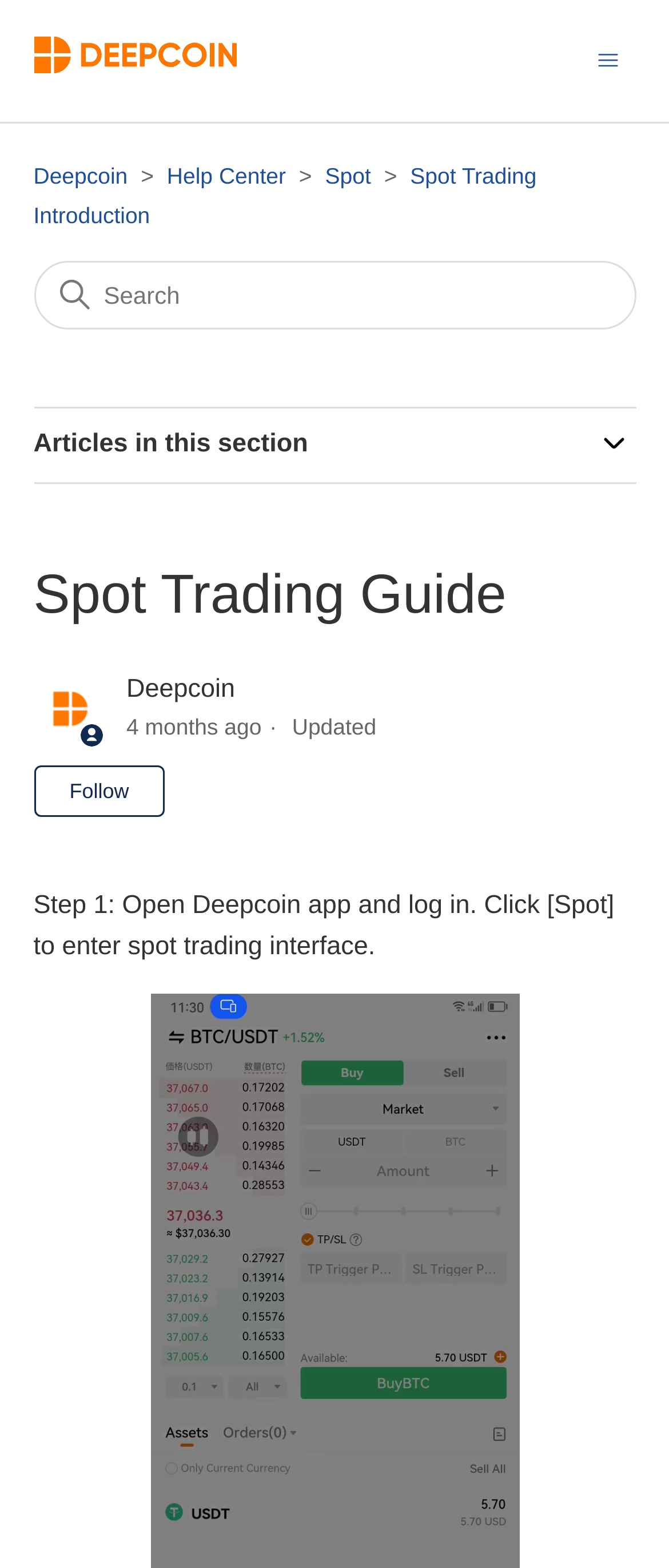What is the name of the help center?
Using the image as a reference, give an elaborate response to the question.

I found the answer by looking at the image element with the description 'Deepcoin Help Centre home page' and the link element with the text 'Help Center'.